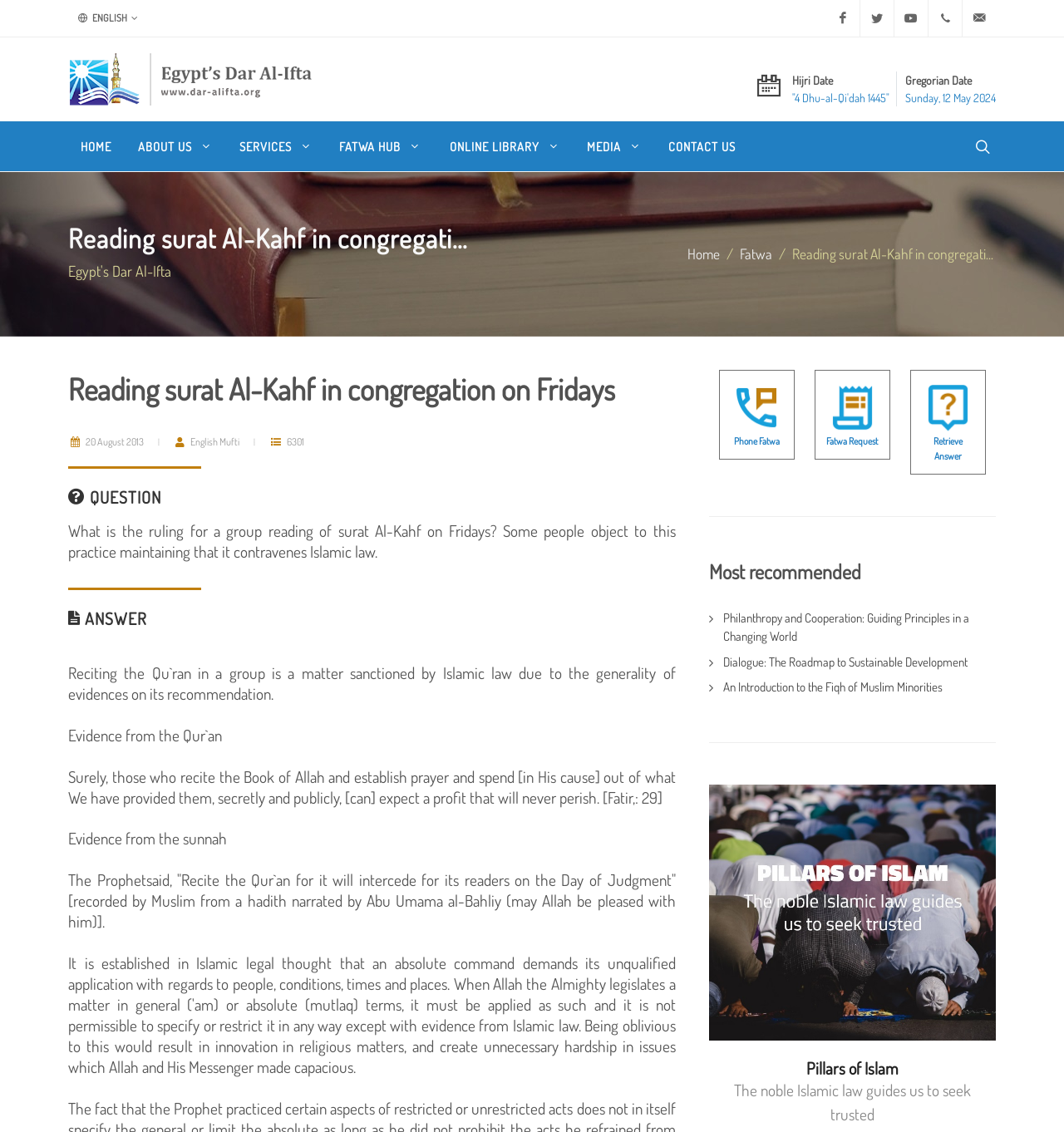Elaborate on the information and visuals displayed on the webpage.

The webpage is from Egypt's Dar Al-Ifta, a website that provides Islamic guidance and resources. At the top, there are several links to social media platforms, a phone number, and an email address. Below these links, there is a navigation menu with options such as "Home", "About Us", "Services", "Fatwa Hub", "Online Library", "Media", and "Contact Us".

On the left side of the page, there is a search bar where users can type and enter their queries. Above the search bar, there is a heading that reads "Reading surat Al-Kahf in congregation on Fridays". This heading is followed by a question and answer section, where the question is "What is the ruling for a group reading of surat Al-Kahf on Fridays?" and the answer explains that reciting the Quran in a group is sanctioned by Islamic law, citing evidence from the Quran and the Sunnah.

Below the question and answer section, there are three links to related topics, labeled as "Most recommended". These links are to articles titled "Philanthropy and Cooperation: Guiding Principles in a Changing World", "Dialogue: The Roadmap to Sustainable Development", and "An Introduction to the Fiqh of Muslim Minorities".

On the right side of the page, there are three sections, each with a heading "Pillars of Islam" and an image. Each section has a link to a related topic and a brief description that starts with "The noble Islamic law guides us to seek trusted...". There are also social media links and a phone fatwa link at the bottom of the page.